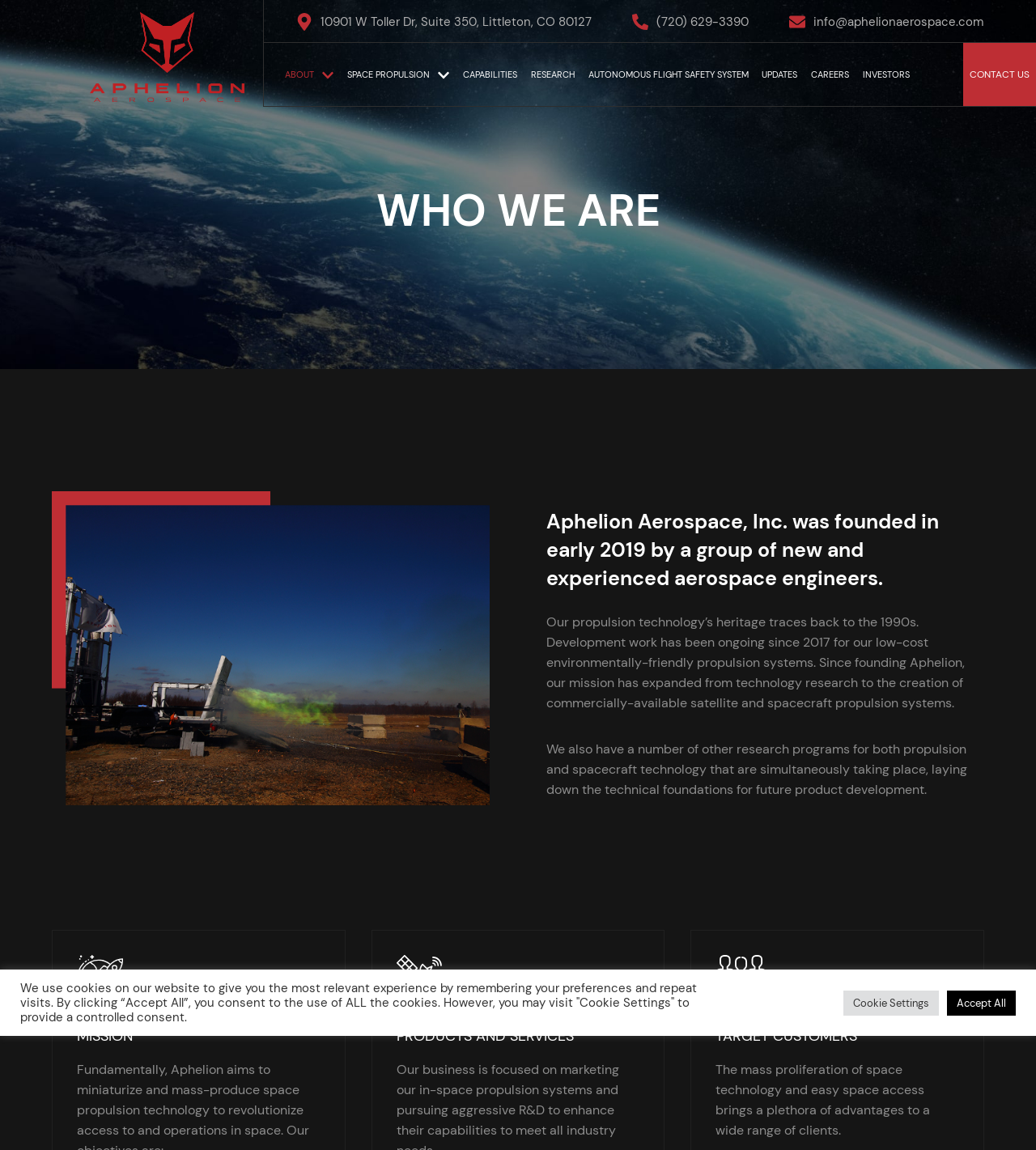Identify the bounding box coordinates of the element to click to follow this instruction: 'Learn about SPACE PROPULSION'. Ensure the coordinates are four float values between 0 and 1, provided as [left, top, right, bottom].

[0.33, 0.053, 0.439, 0.077]